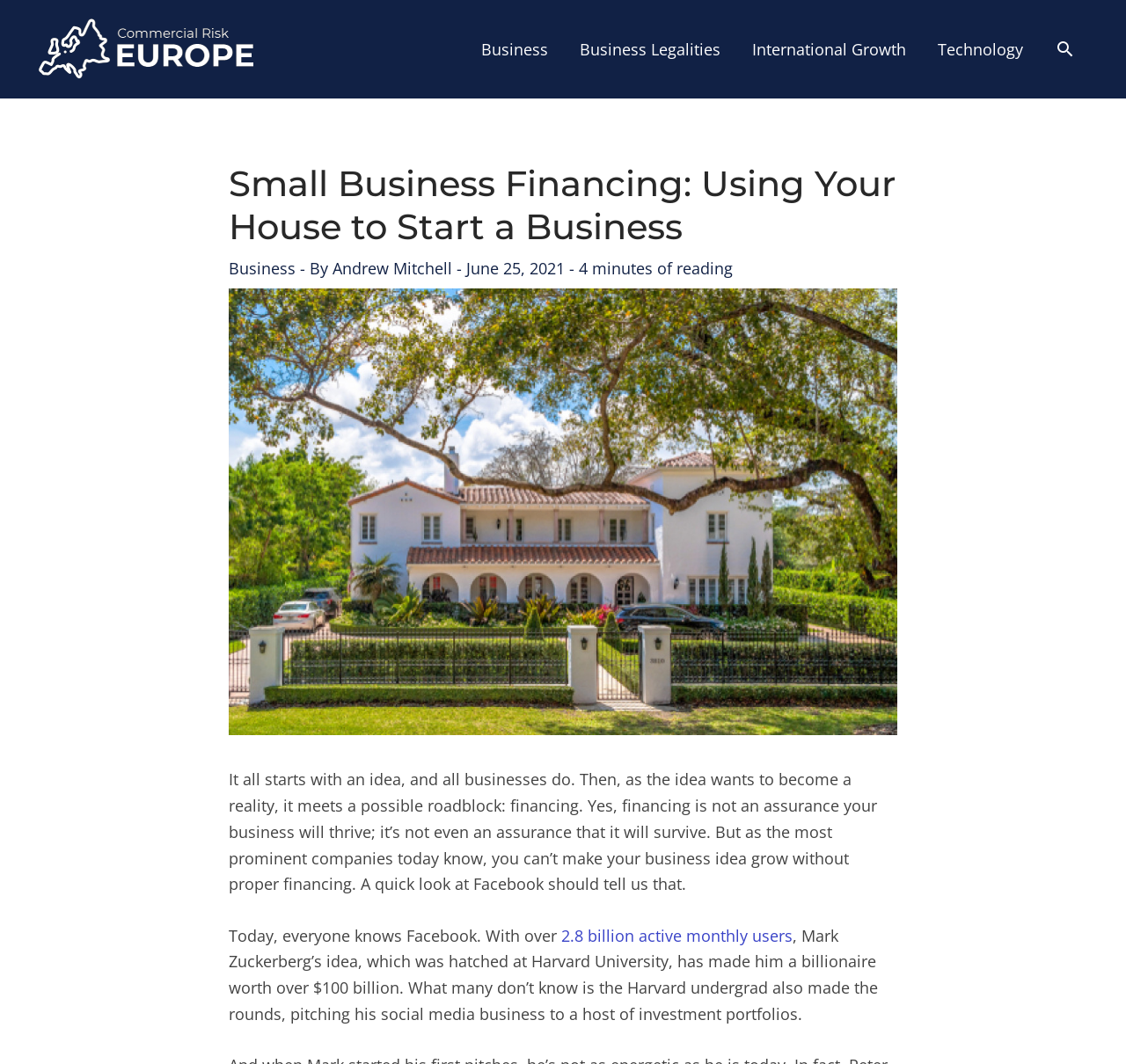Determine the bounding box for the described UI element: "ReJAM".

None